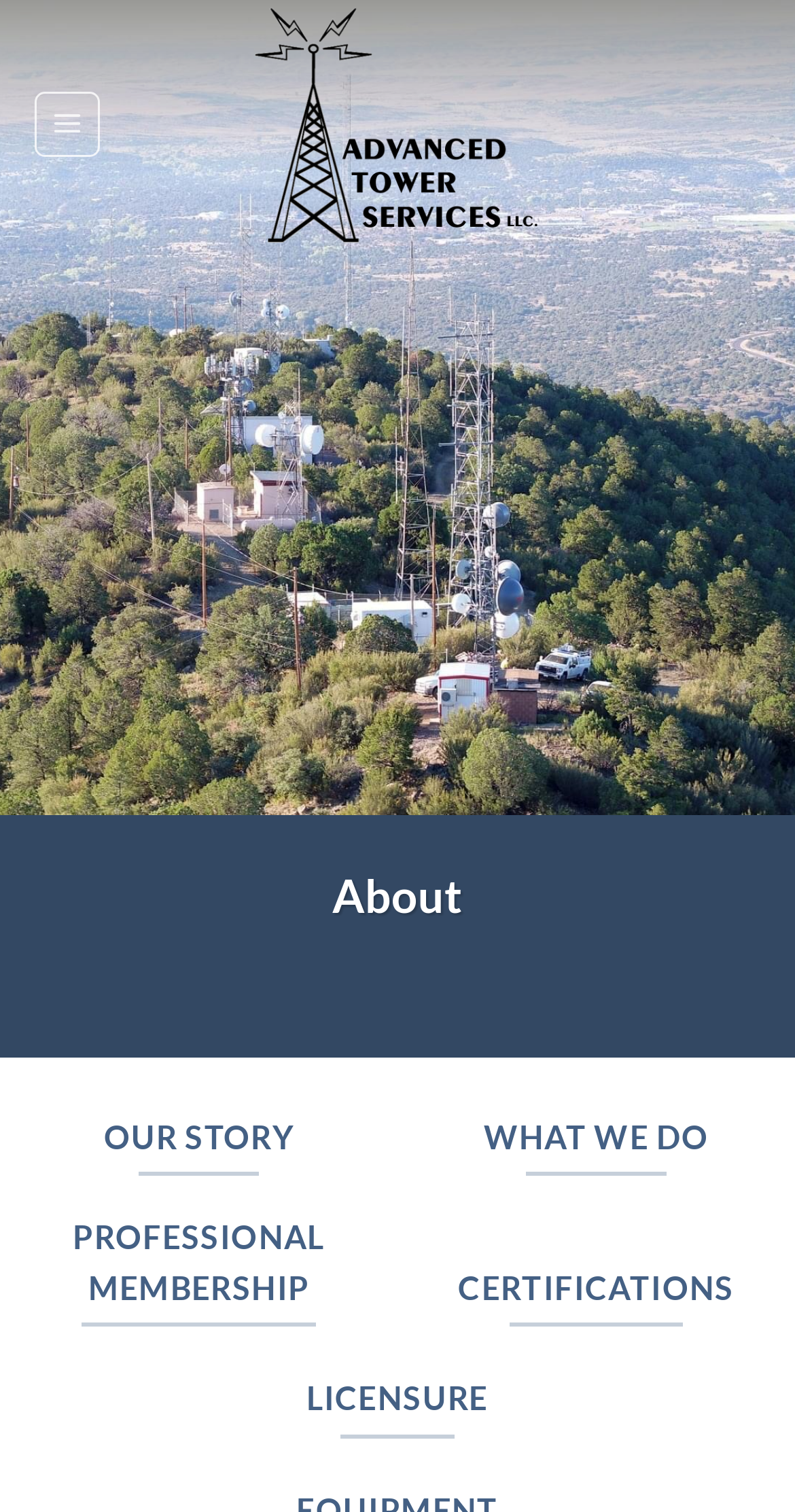What is the last menu item?
Based on the image, give a one-word or short phrase answer.

LICENSURE